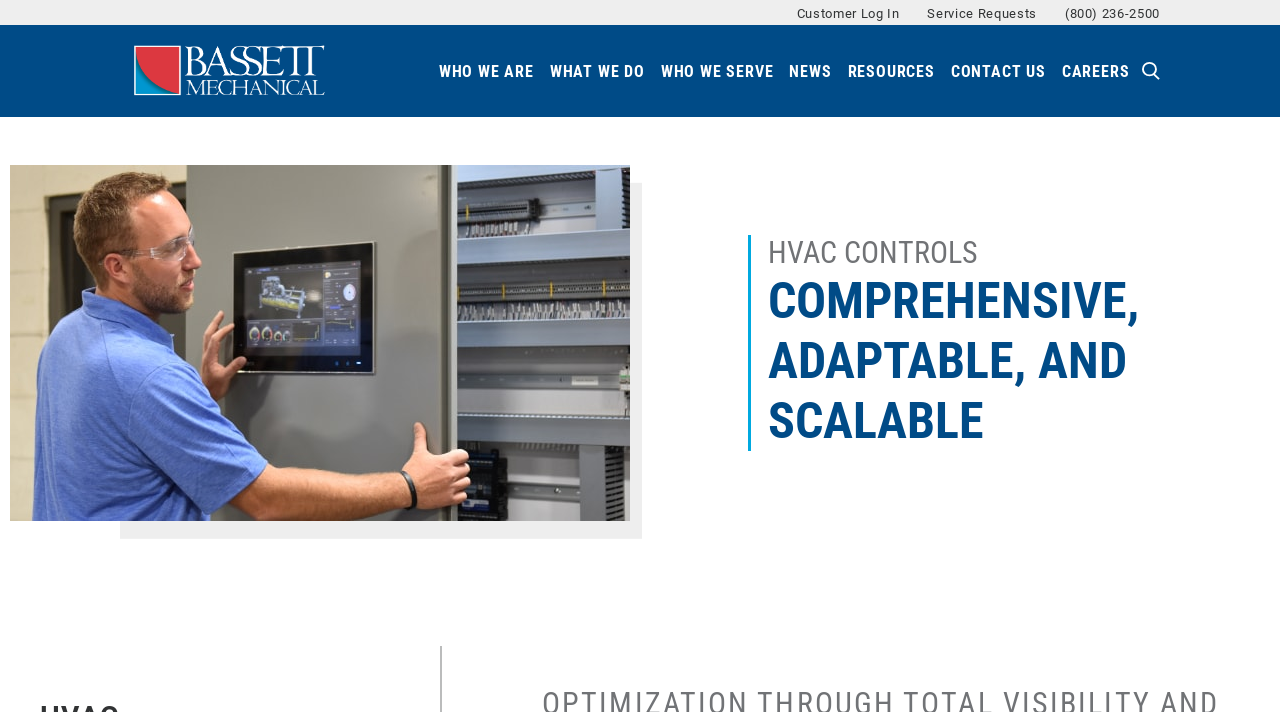Give the bounding box coordinates for this UI element: "Terms of Use". The coordinates should be four float numbers between 0 and 1, arranged as [left, top, right, bottom].

None